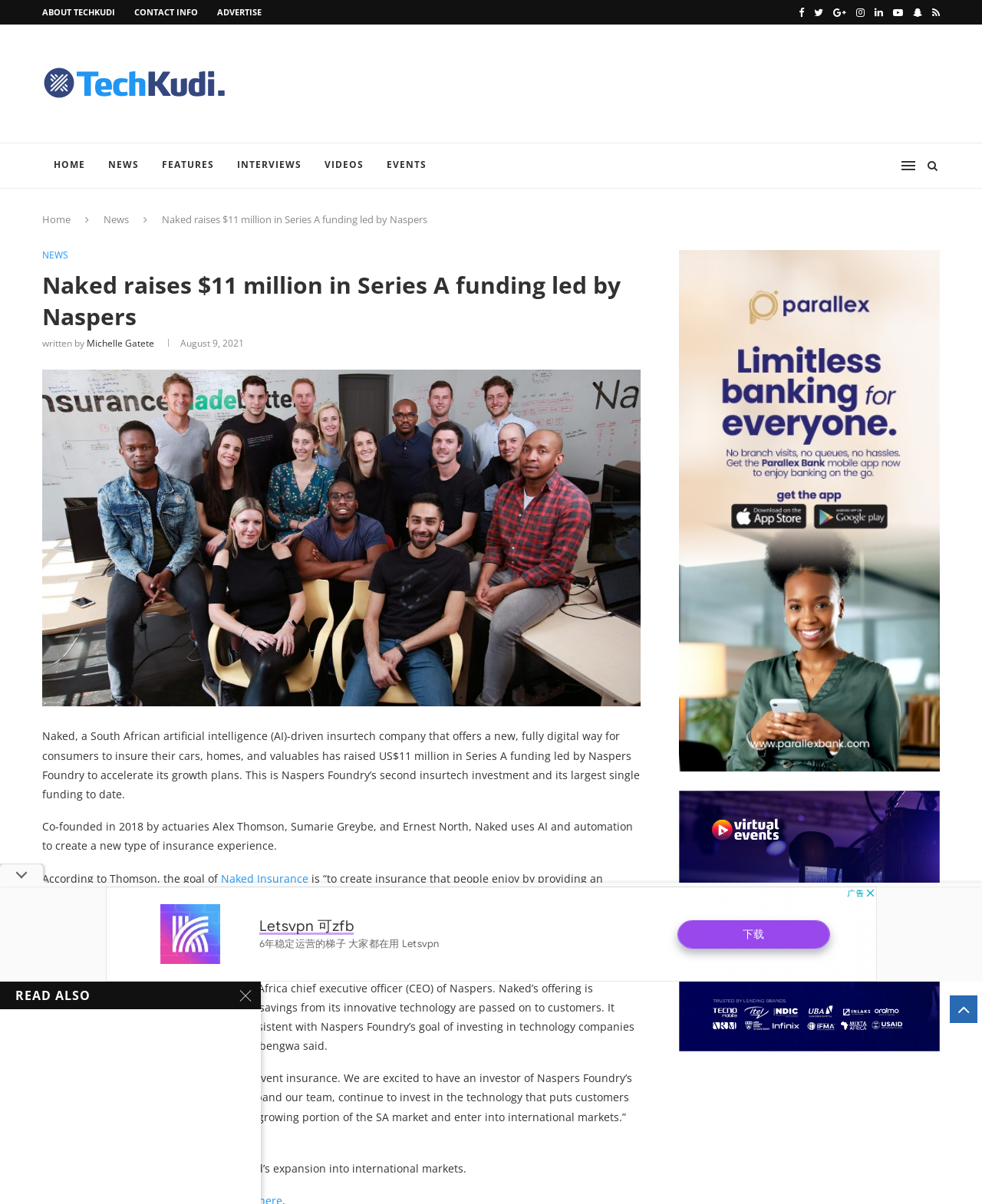Locate and extract the headline of this webpage.

Naked raises $11 million in Series A funding led by Naspers